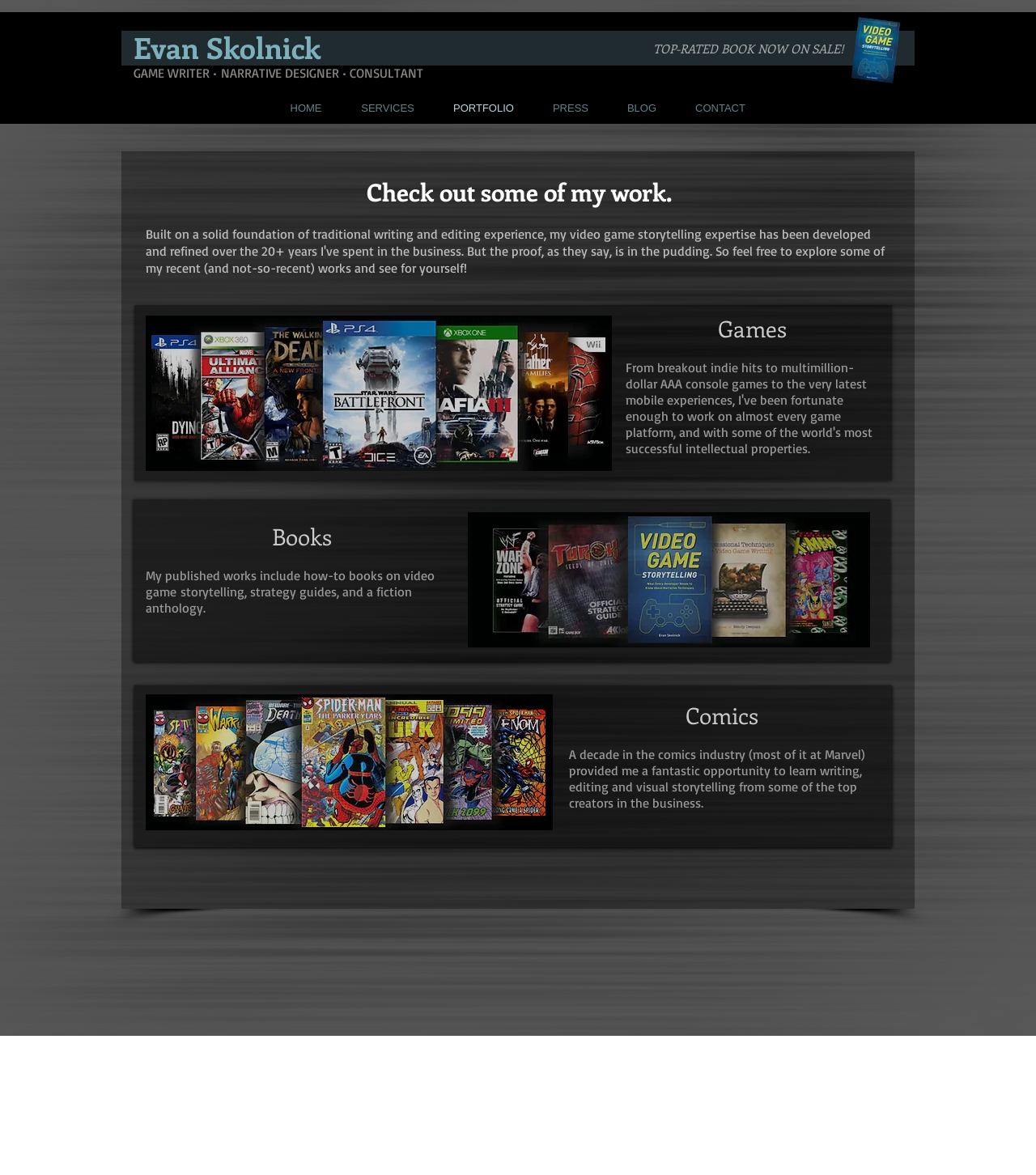From the given element description: "TOP-RATED BOOK NOW ON SALE!", find the bounding box for the UI element. Provide the coordinates as four float numbers between 0 and 1, in the order [left, top, right, bottom].

[0.117, 0.026, 0.883, 0.056]